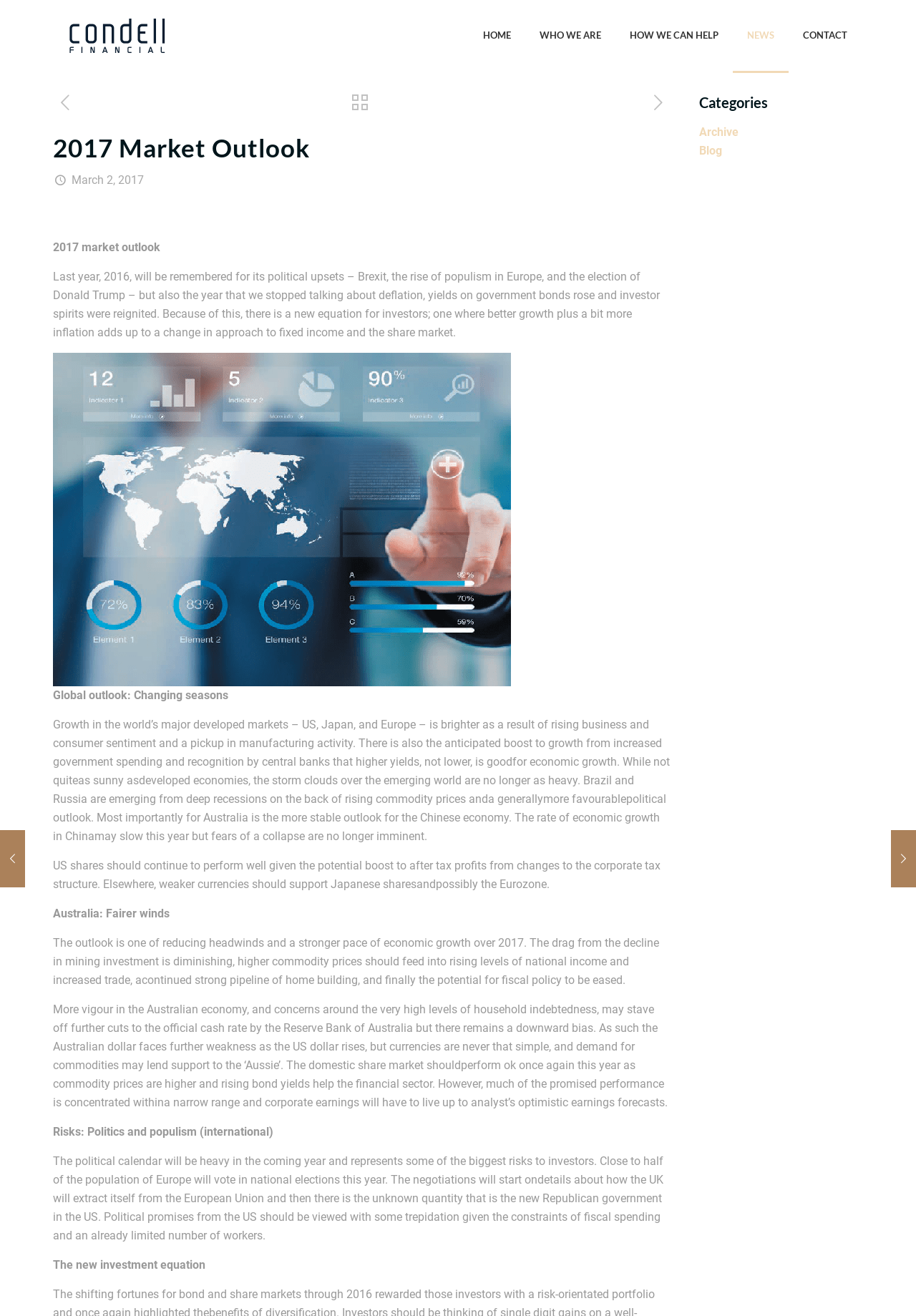What is the name of the company?
Please use the image to provide a one-word or short phrase answer.

Condell Financial